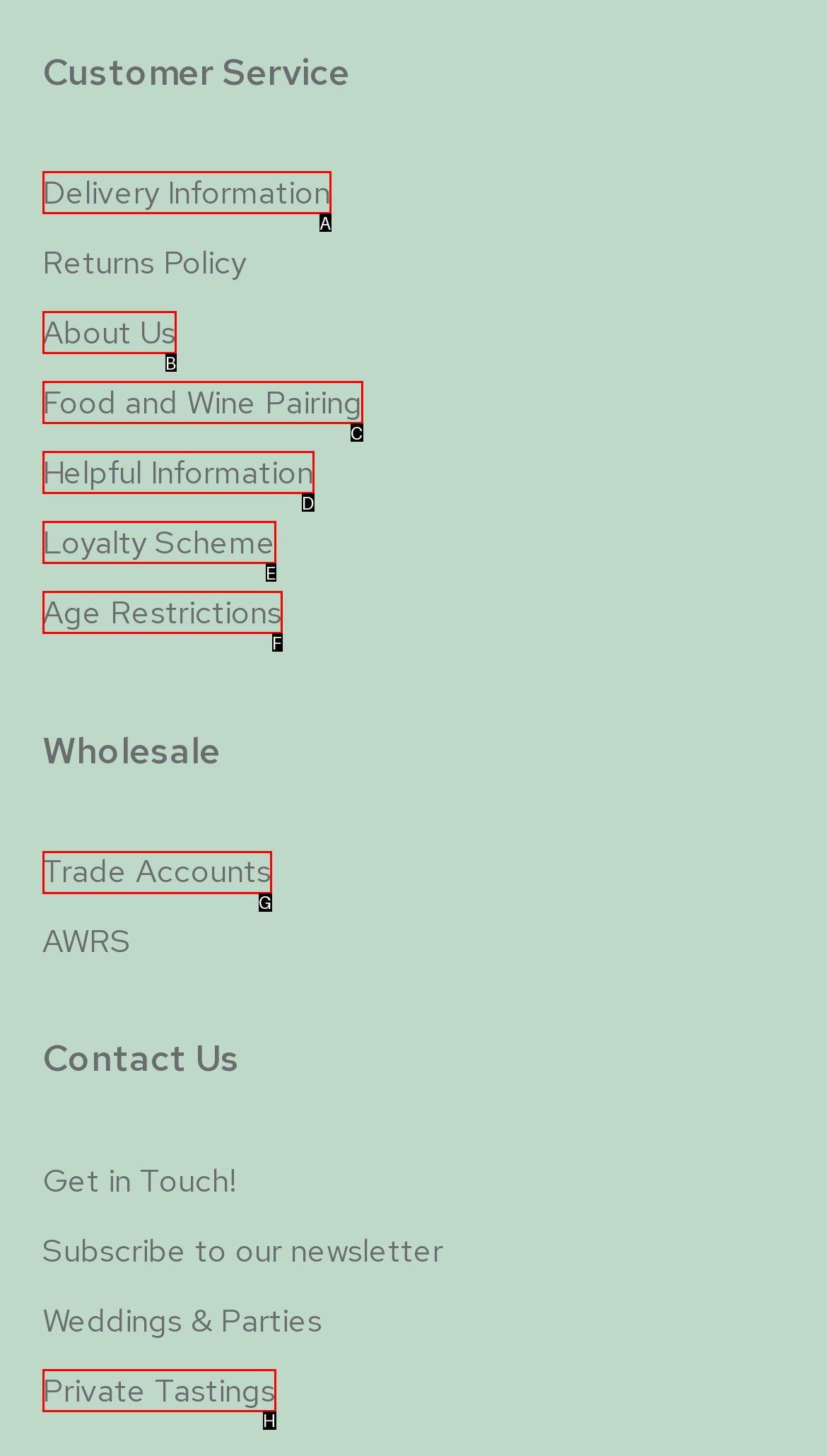Tell me which one HTML element best matches the description: examples of installment loans
Answer with the option's letter from the given choices directly.

None